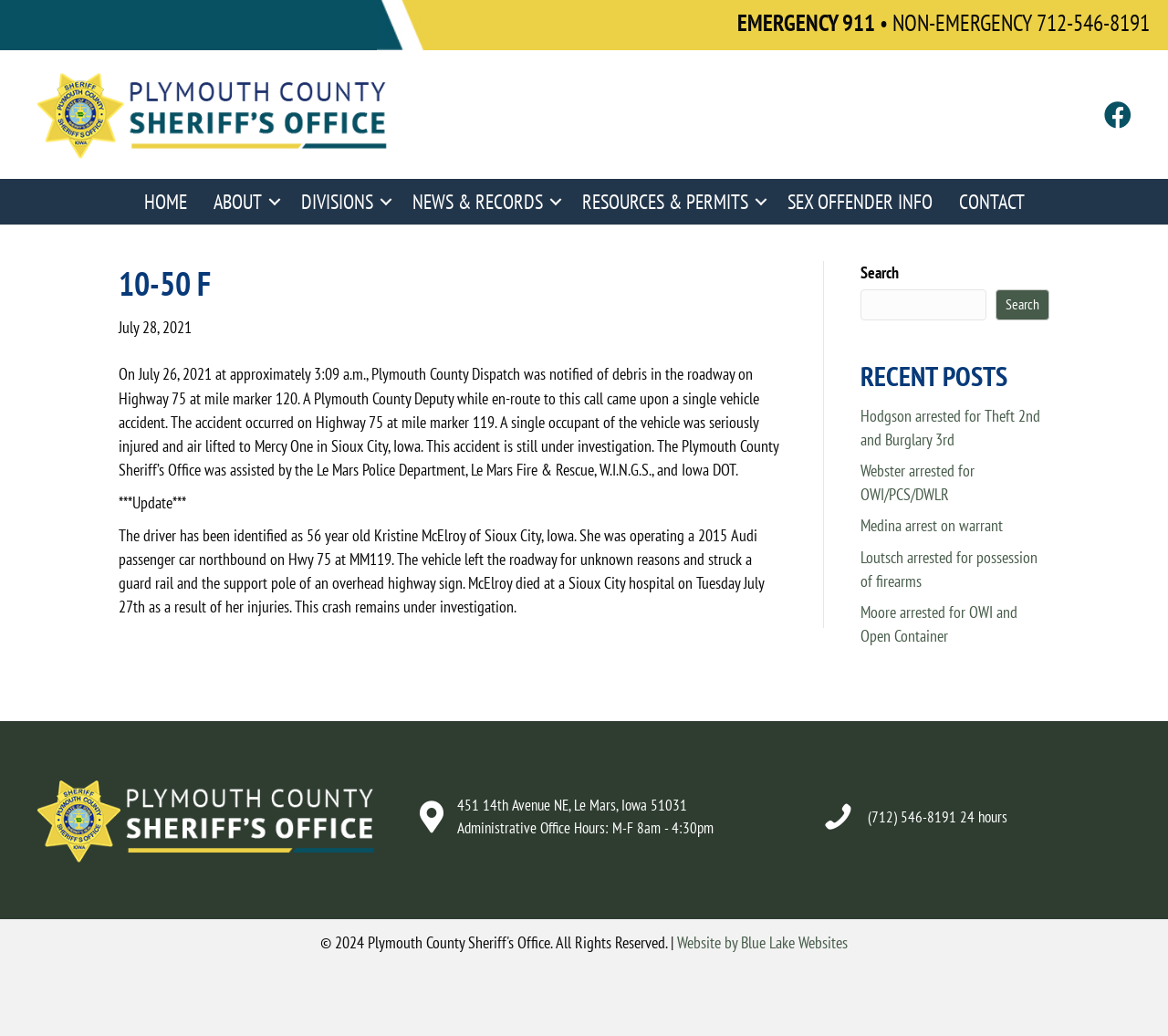Given the element description, predict the bounding box coordinates in the format (top-left x, top-left y, bottom-right x, bottom-right y), using floating point numbers between 0 and 1: Ayeeg

None